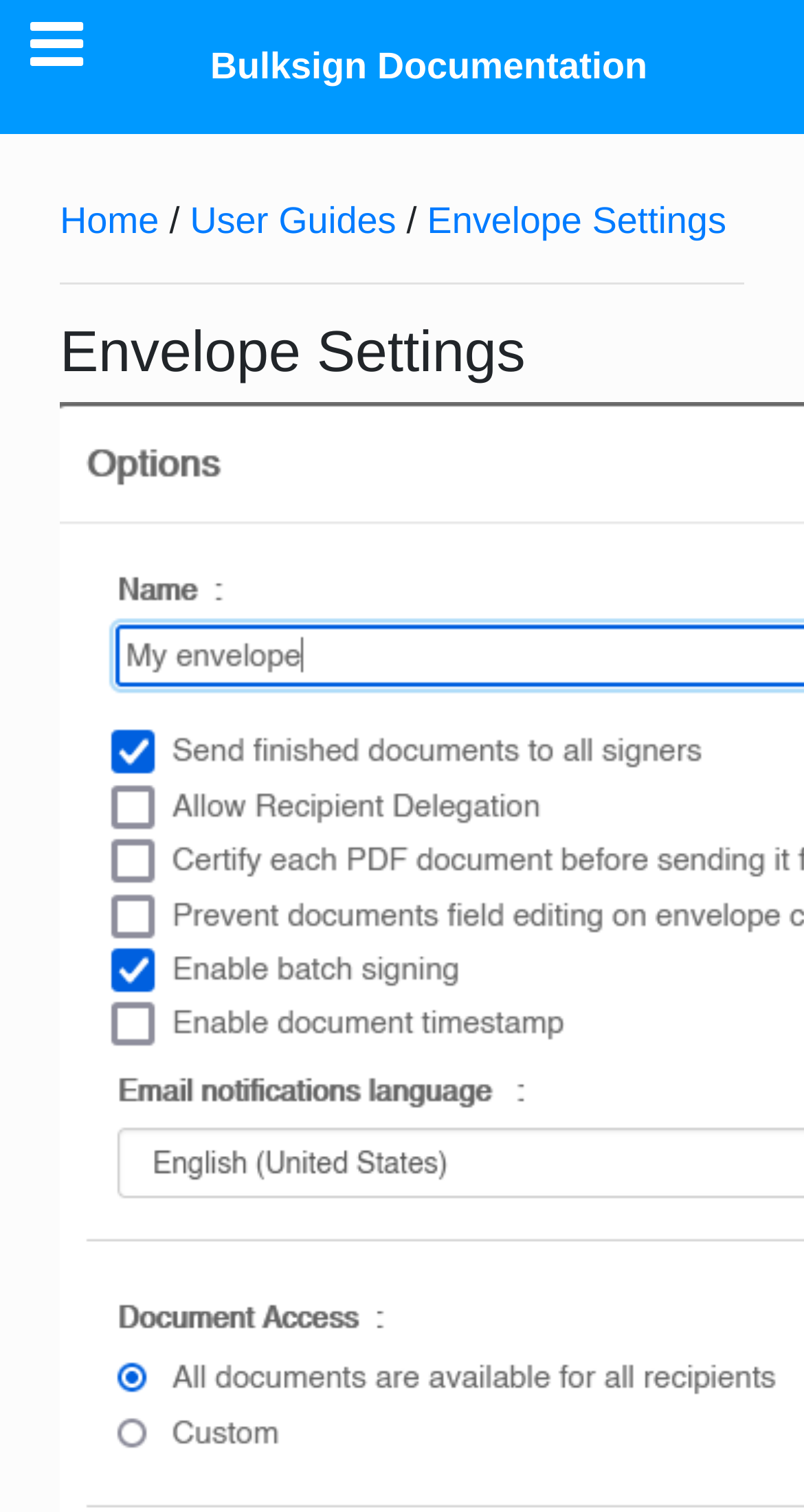How many elements are in the breadcrumbs navigation?
Kindly offer a comprehensive and detailed response to the question.

In the breadcrumbs navigation, there are five elements: 'Home' link, '/' static text, 'User Guides' link, 'Envelope Settings' link, and a separator element.